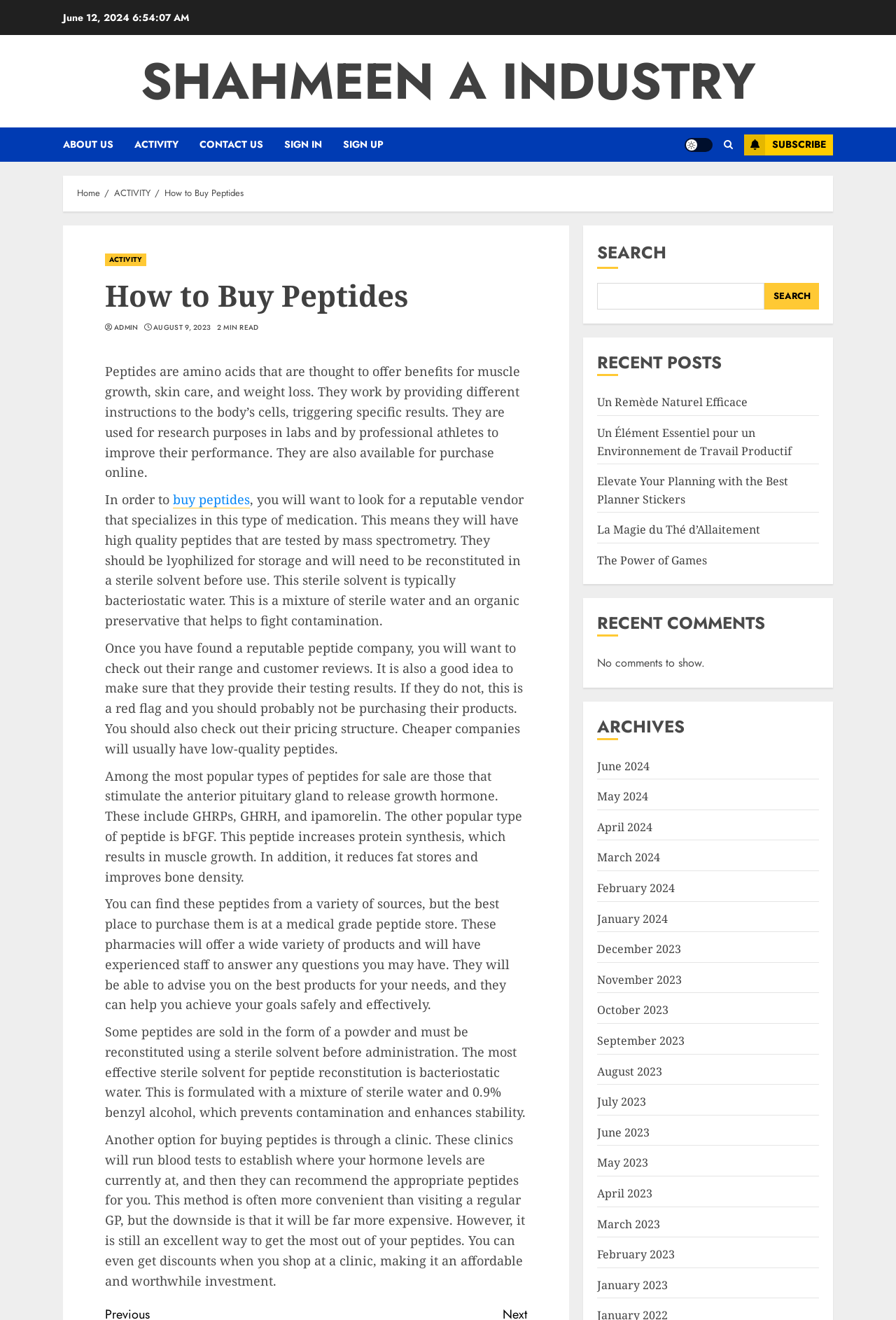What is the category of the recent posts section?
Look at the image and answer the question using a single word or phrase.

blog posts